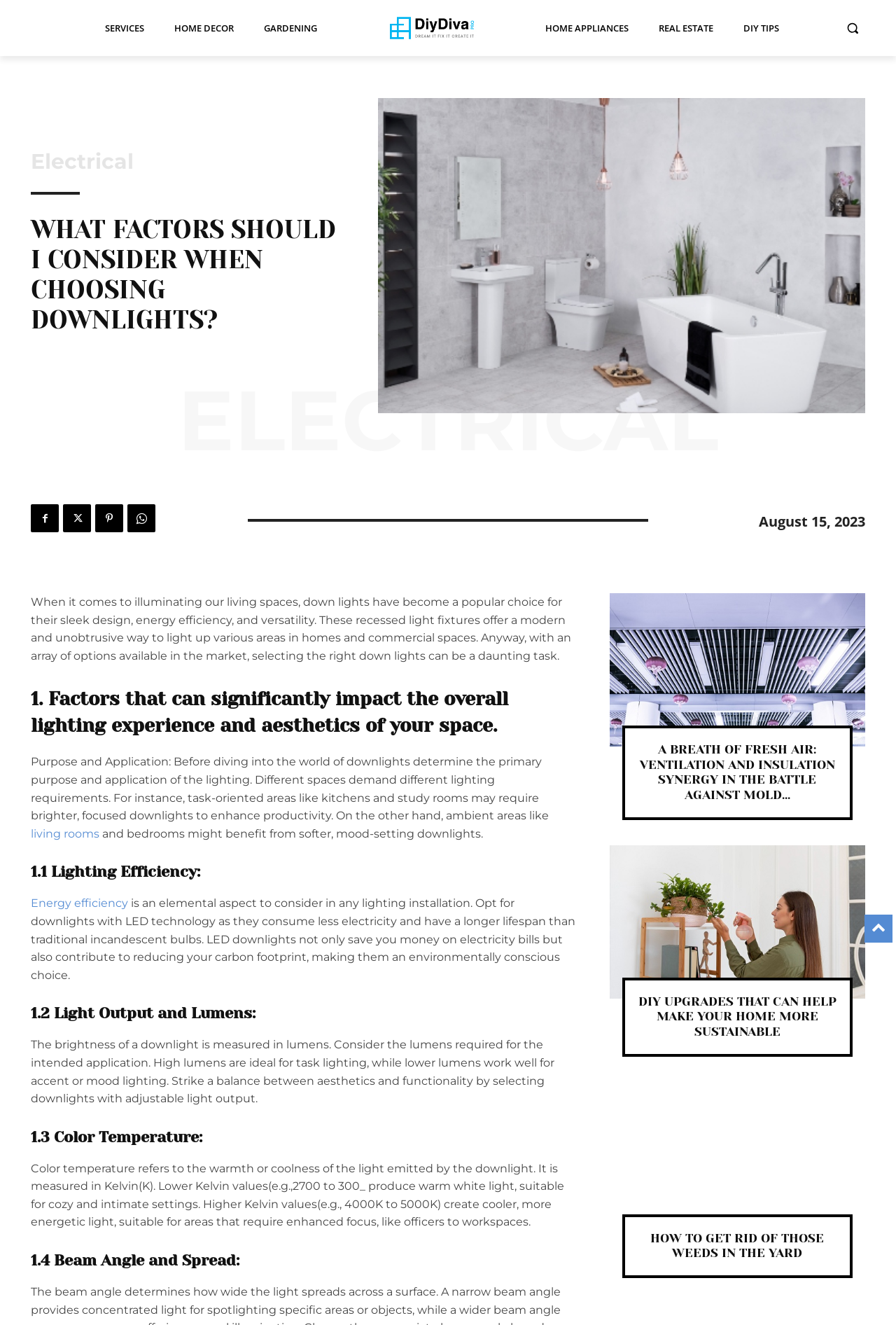Please indicate the bounding box coordinates for the clickable area to complete the following task: "Explore the ELECTRICAL category". The coordinates should be specified as four float numbers between 0 and 1, i.e., [left, top, right, bottom].

[0.034, 0.114, 0.149, 0.13]